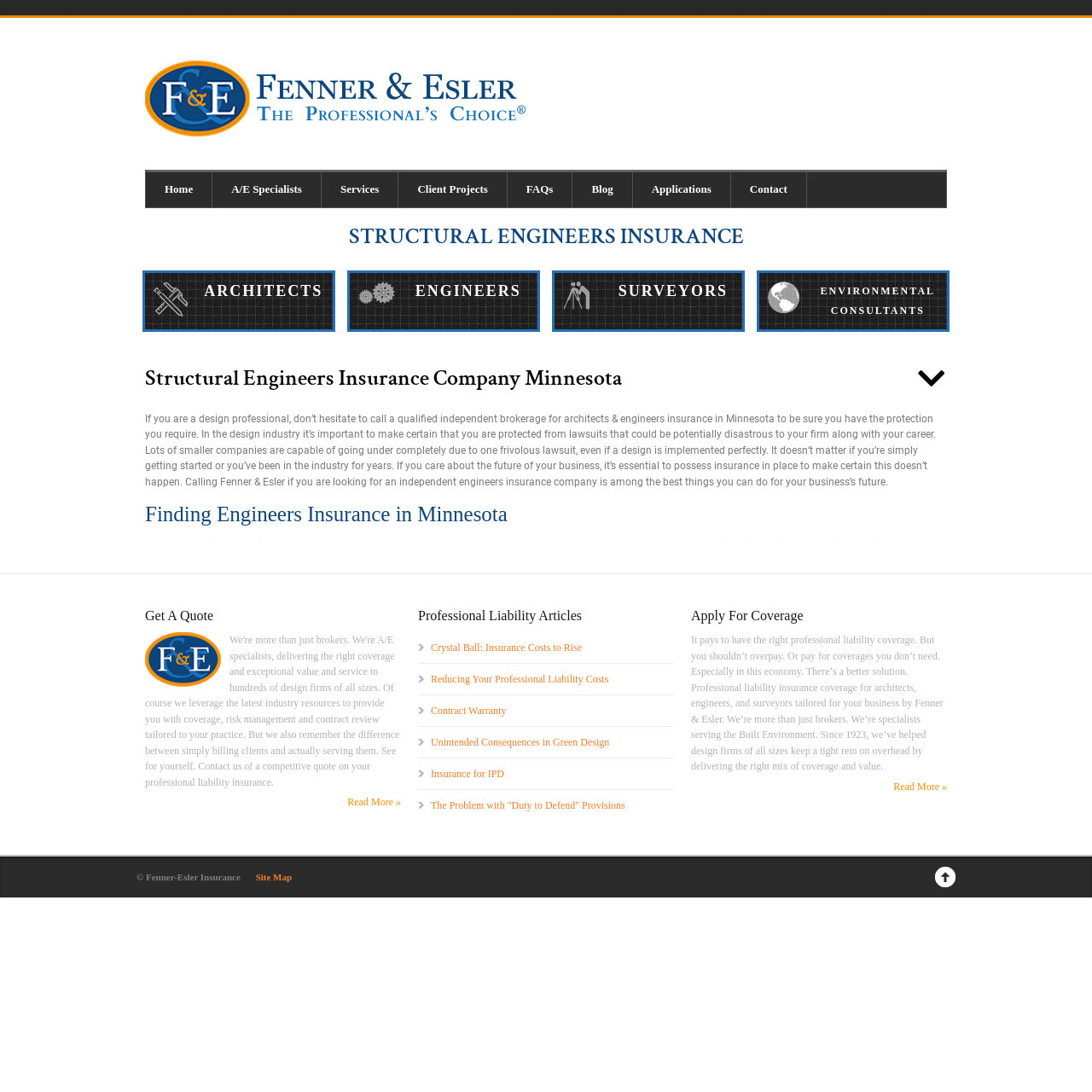Your task is to extract the text of the main heading from the webpage.

STRUCTURAL ENGINEERS INSURANCE